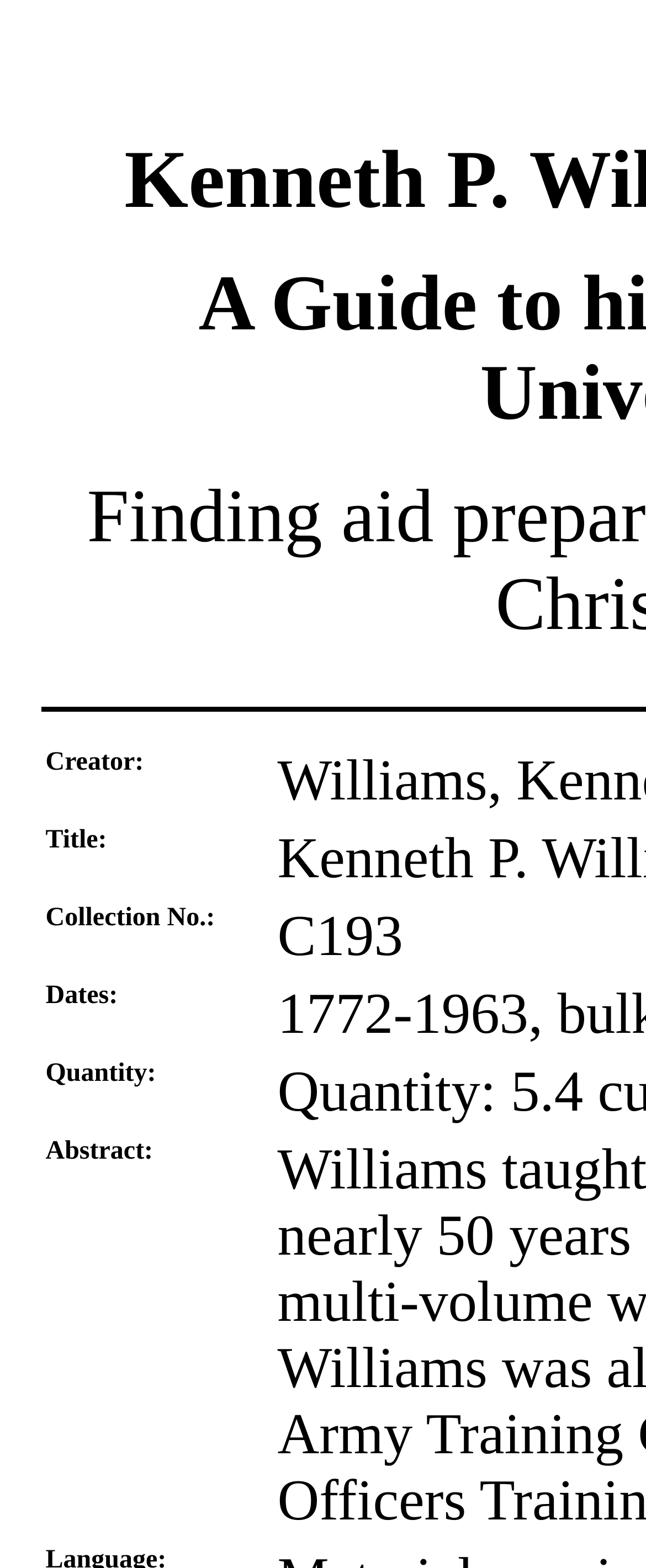Identify and provide the title of the webpage.

Kenneth P. Williams papers, 1772-1963